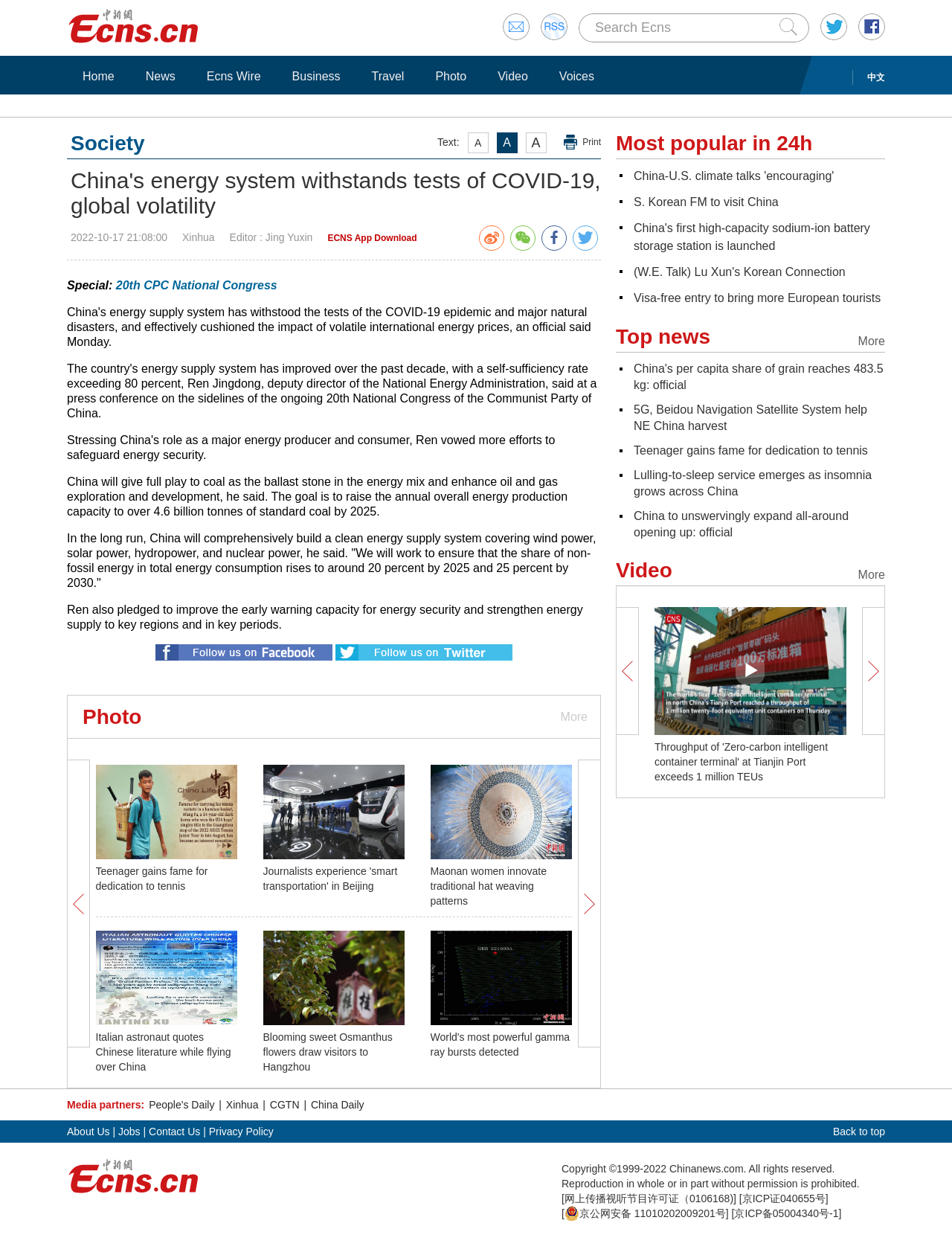Pinpoint the bounding box coordinates of the element that must be clicked to accomplish the following instruction: "Search Ecns". The coordinates should be in the format of four float numbers between 0 and 1, i.e., [left, top, right, bottom].

[0.625, 0.016, 0.705, 0.028]